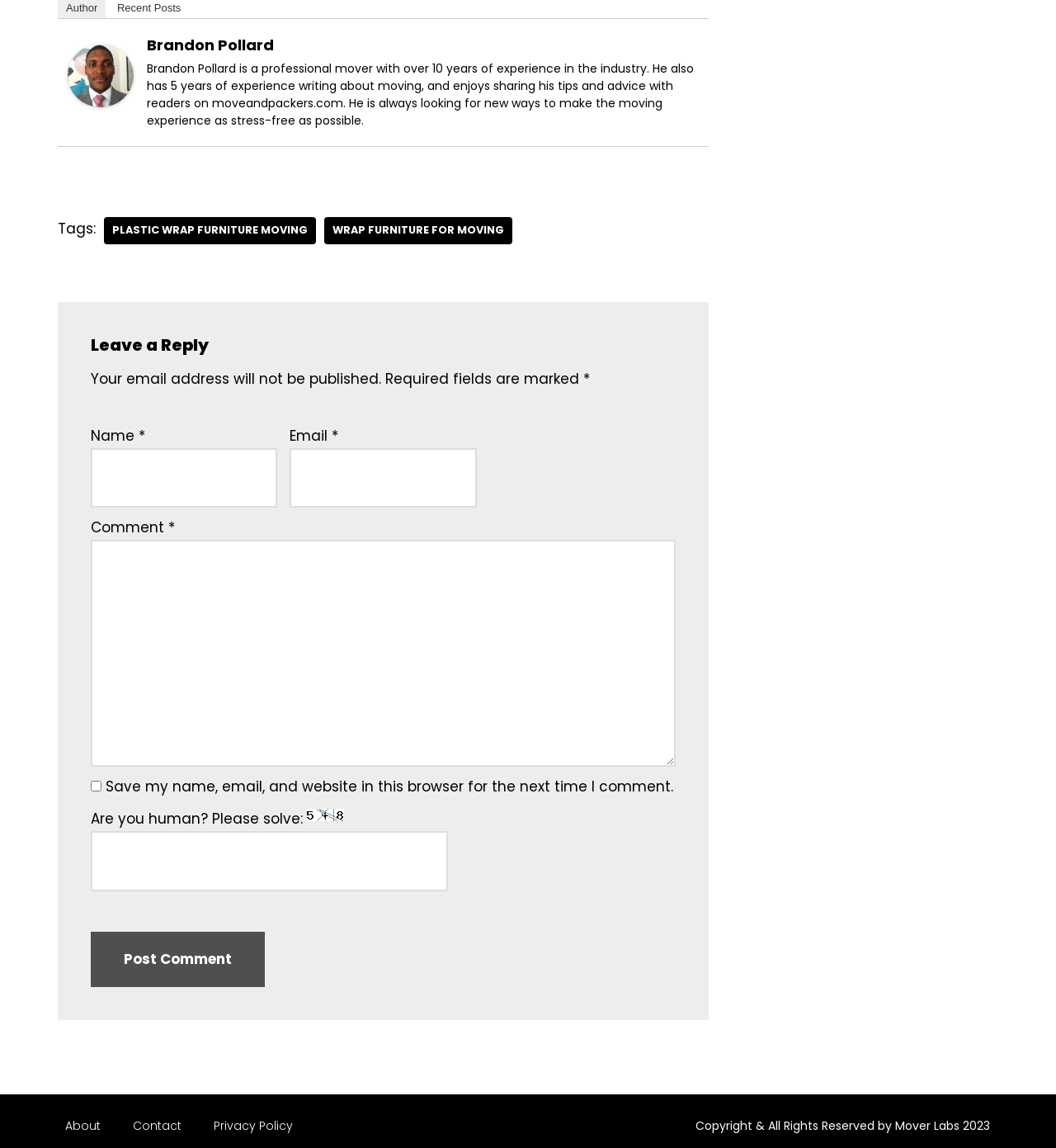Using the information in the image, give a detailed answer to the following question: What is the purpose of the Captcha?

The Captcha is present on the webpage with the text 'Are you human? Please solve:' which suggests that its purpose is to verify whether the user is human or not.